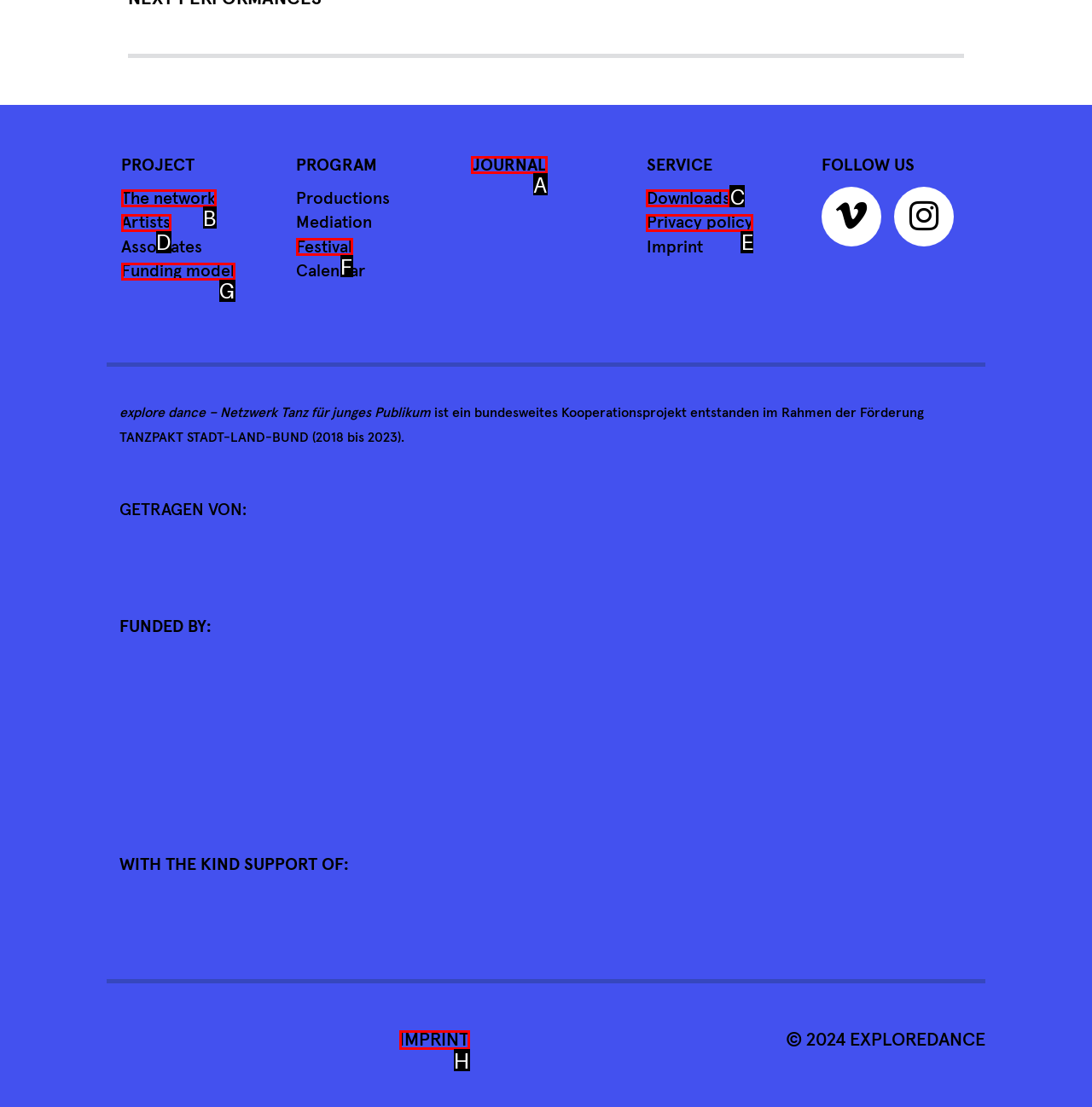Point out the letter of the HTML element you should click on to execute the task: Read the journal
Reply with the letter from the given options.

A